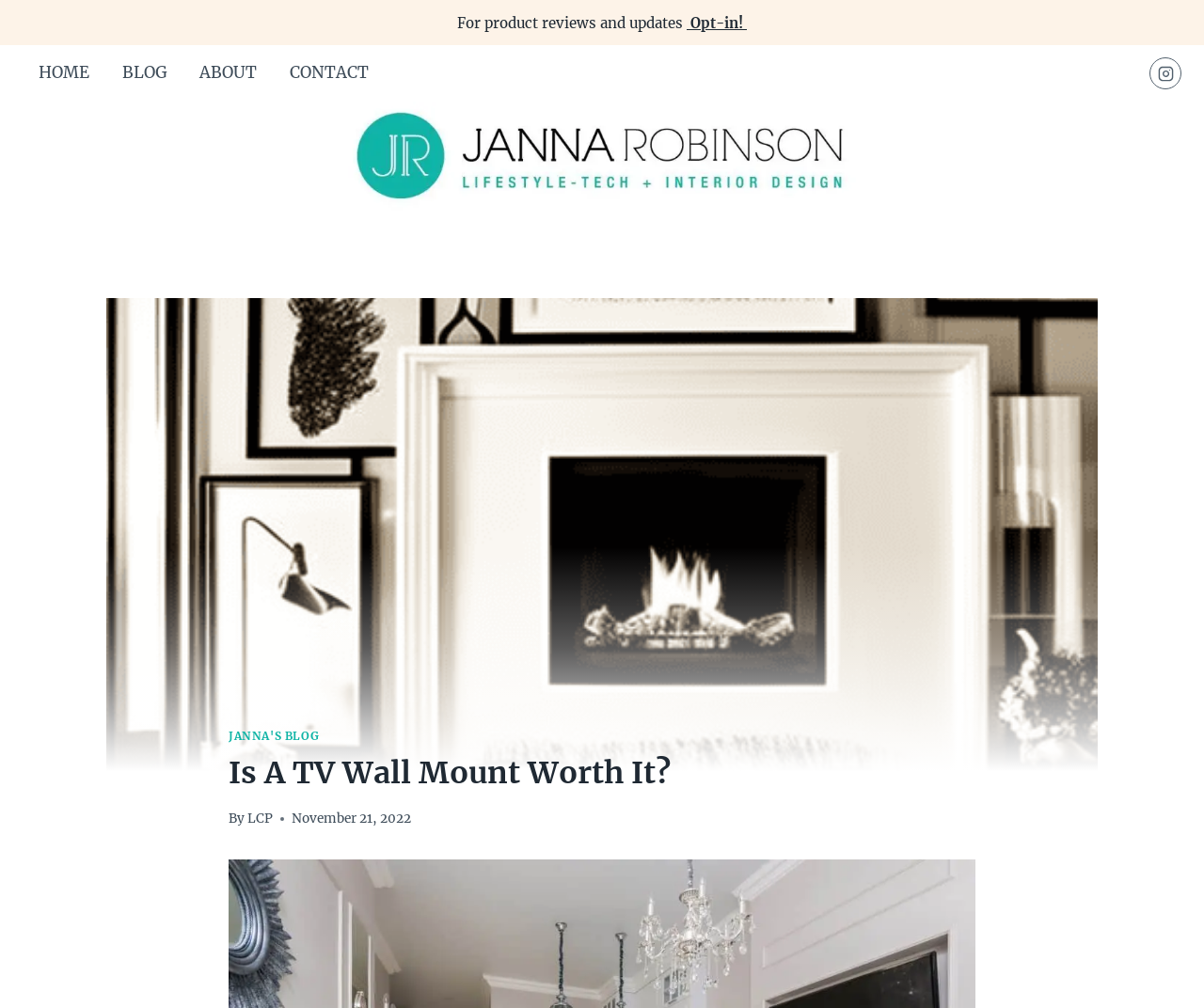When was the blog post published?
Using the image, give a concise answer in the form of a single word or short phrase.

November 21, 2022